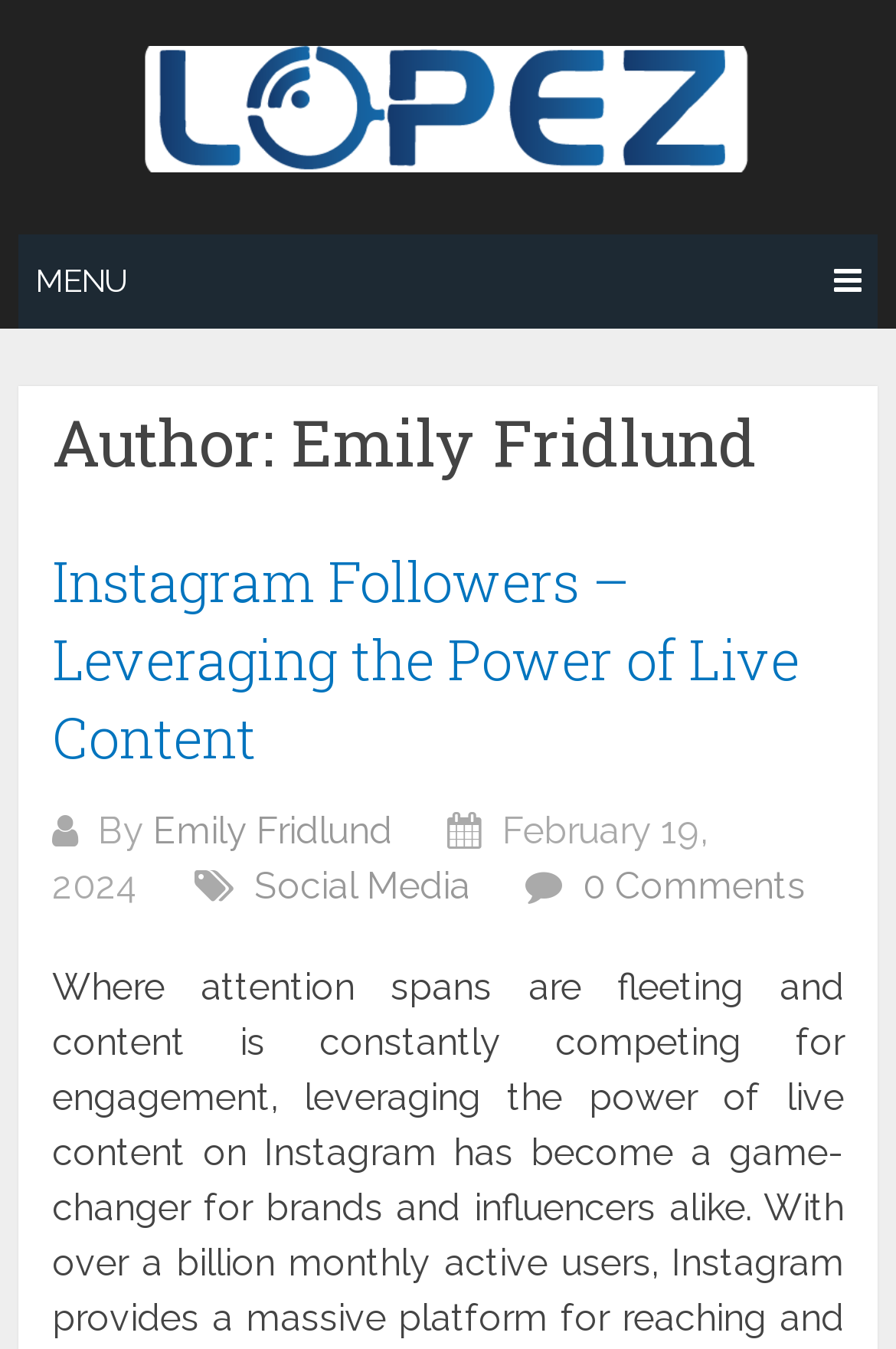Describe every aspect of the webpage comprehensively.

The webpage is about Emily Fridlund, with a focus on her work and achievements. At the top, there is a large heading that reads "Widen The Memory Space By Realizing Innovative Facts", which is also a link. Below this heading, there is a menu link labeled "MENU" with an icon. 

To the right of the menu link, there is a heading that displays the author's name, "Emily Fridlund". Below this, there is a section with a heading that reads "Instagram Followers – Leveraging the Power of Live Content", which is also a link. This section contains some text, including the author's name, "Emily Fridlund", and a date, "February 19, 2024". There are also two links, one labeled "Social Media" and another labeled "0 Comments".